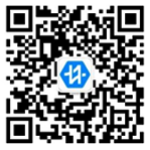Please provide a short answer using a single word or phrase for the question:
What is the pattern of the QR code?

Black-and-white